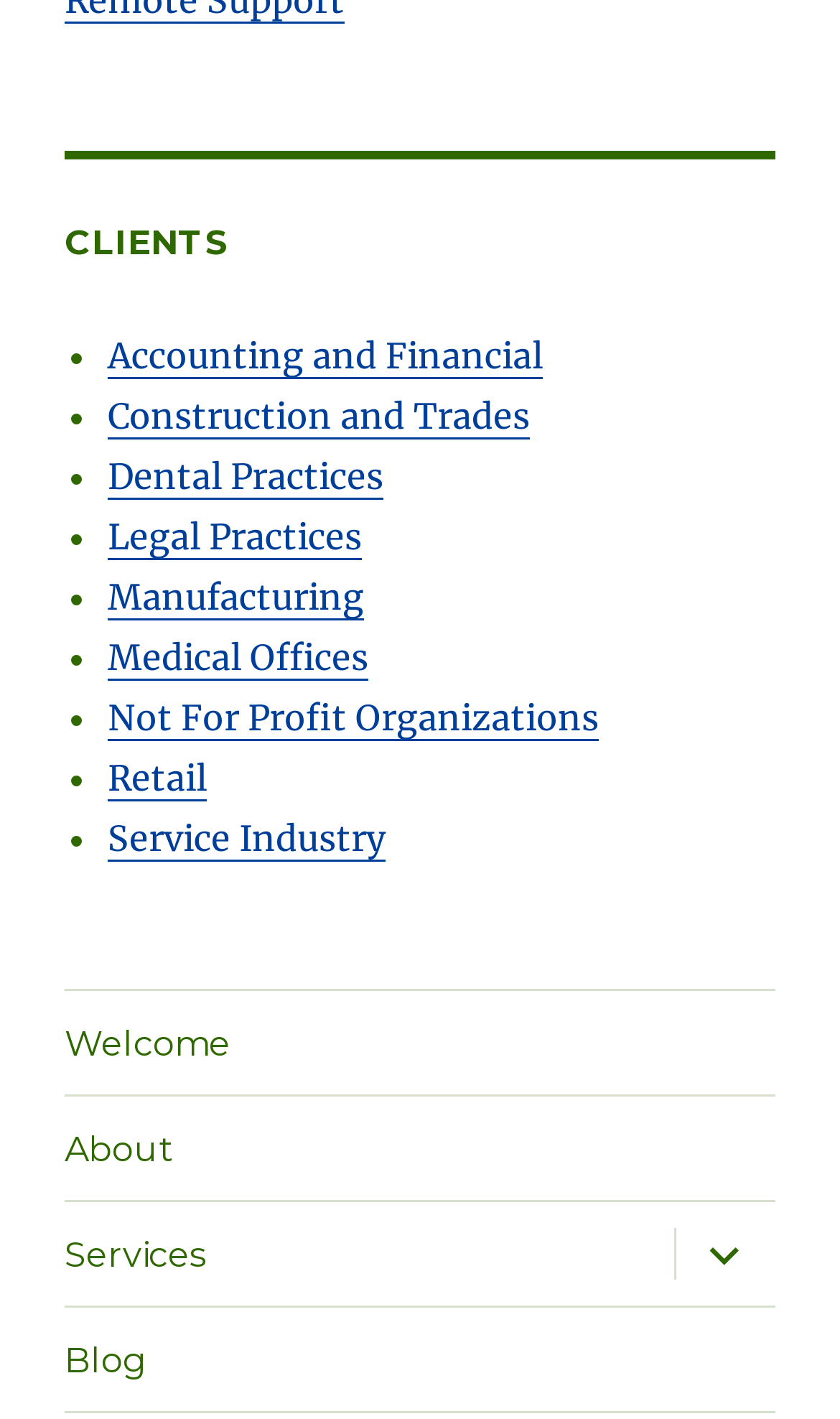Identify the bounding box coordinates of the clickable region to carry out the given instruction: "Learn about Dental Practices".

[0.128, 0.32, 0.456, 0.351]